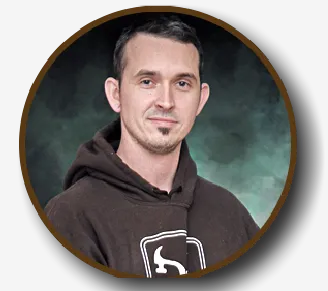When was B.A. Carpentry and Contracting established?
Provide a short answer using one word or a brief phrase based on the image.

2012